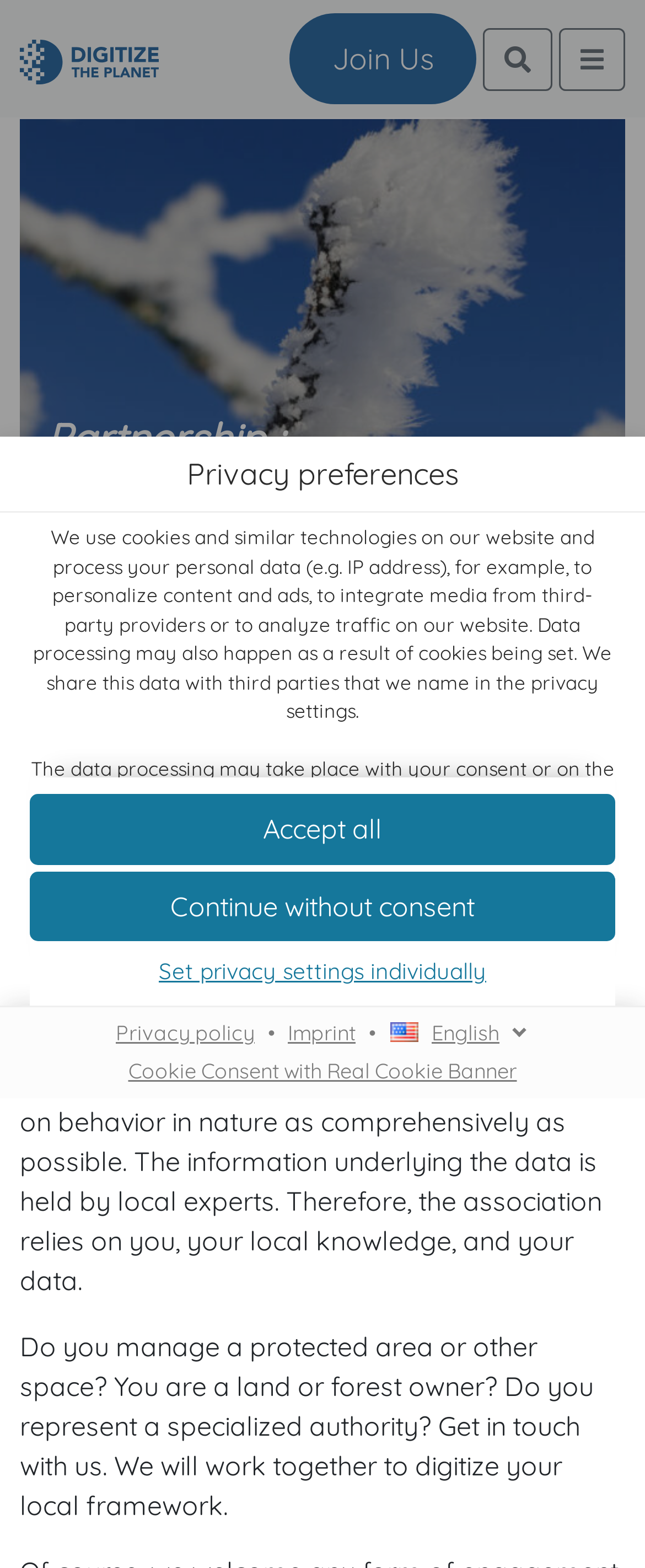What is the purpose of the website?
Based on the content of the image, thoroughly explain and answer the question.

Based on the meta description, the website aims to collect, process, and share data on rules and regulations on behavior in nature as comprehensively as possible, indicating that the website's primary purpose is to gather and disseminate information on this topic.